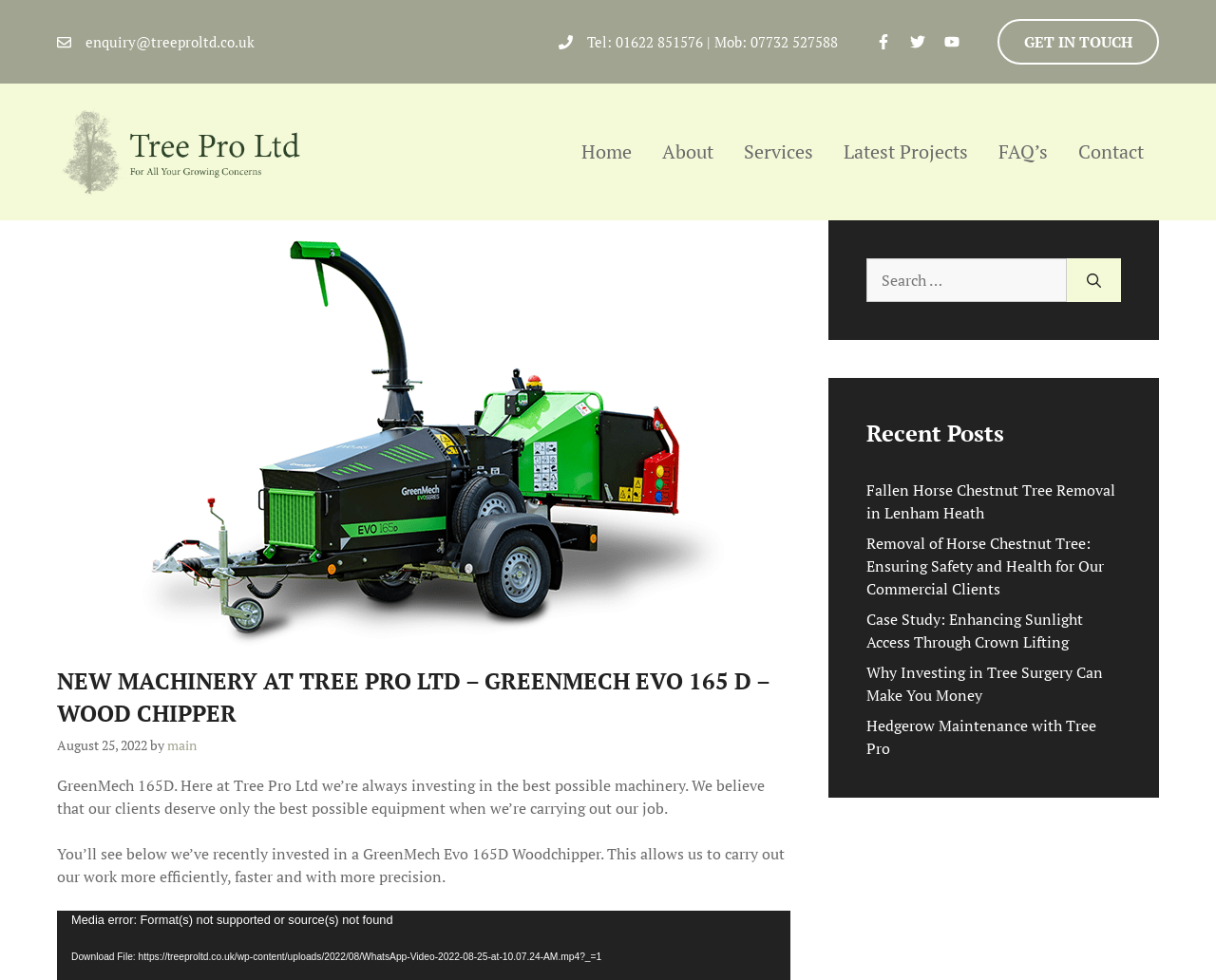What is the purpose of the GreenMech Evo 165D Woodchipper?
Give a thorough and detailed response to the question.

The purpose of the GreenMech Evo 165D Woodchipper can be found in the main content section of the webpage, which describes its benefits as allowing Tree Pro Ltd to 'carry out our work more efficiently, faster and with more precision'.